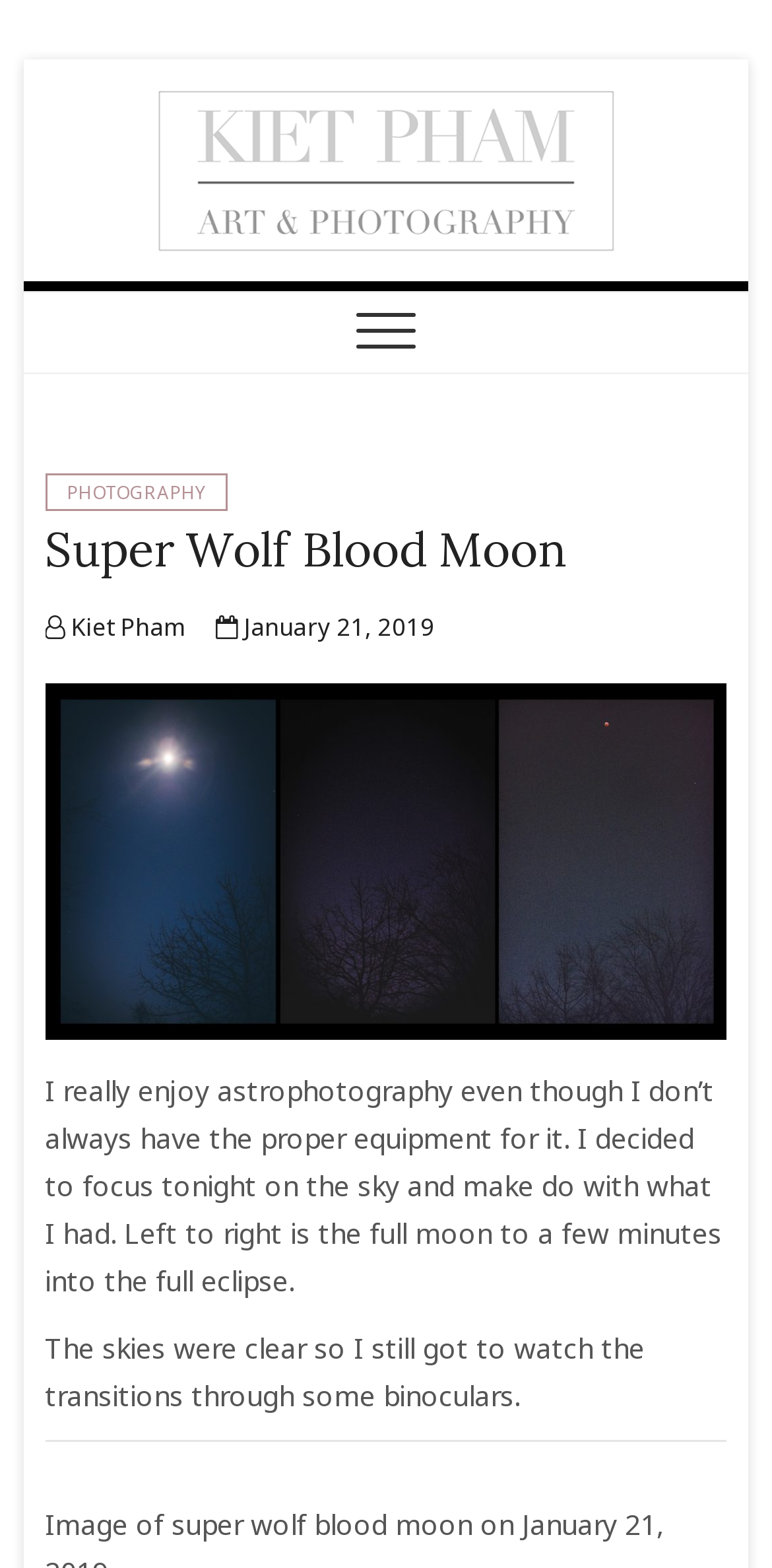What is the subject of the photograph?
Using the information from the image, provide a comprehensive answer to the question.

The subject of the photograph can be inferred from the heading 'Super Wolf Blood Moon' and the text 'I really enjoy astrophotography even though I don’t always have the proper equipment for it.' which suggests that the photograph is related to astrophotography.